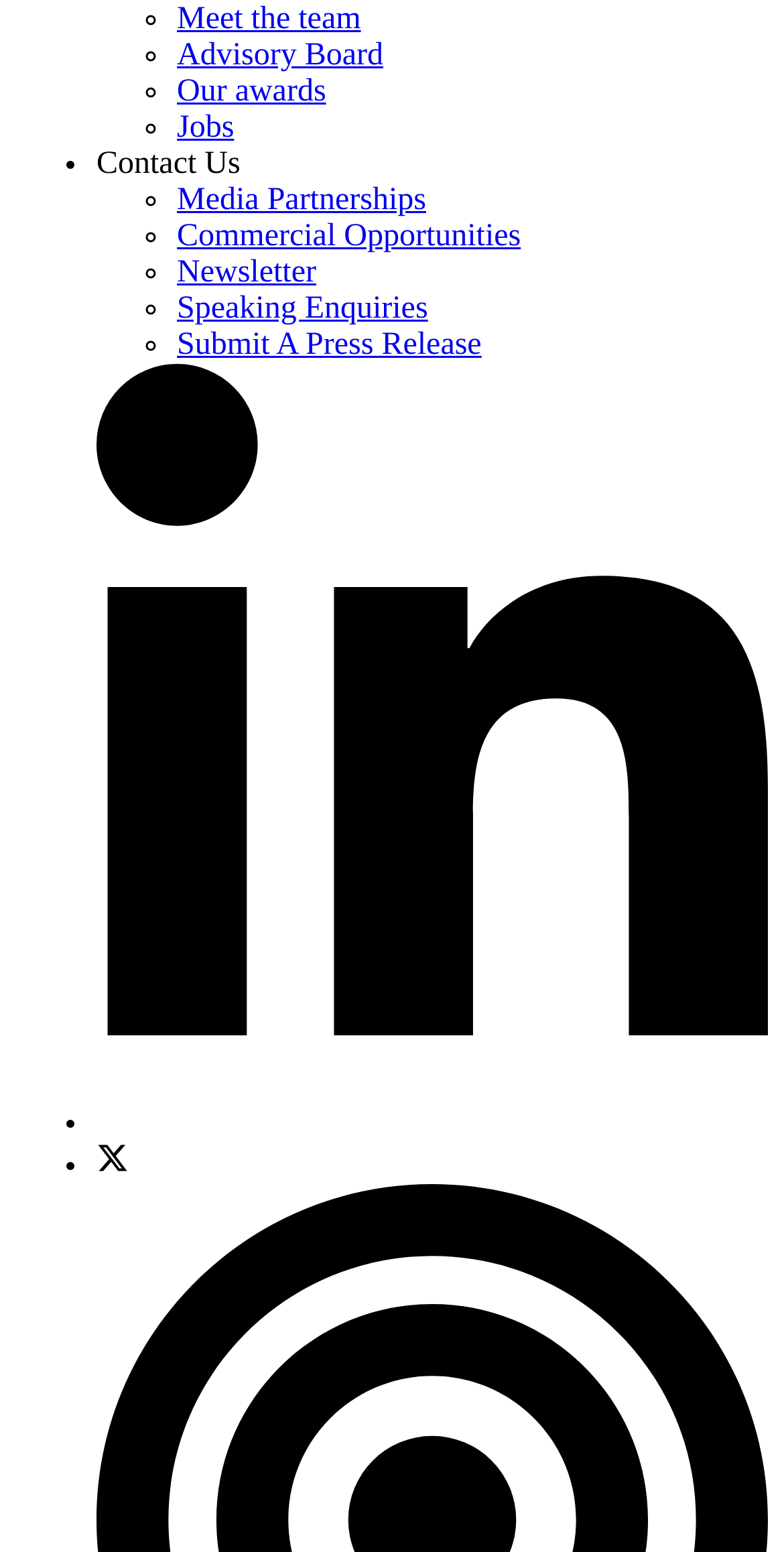Locate the bounding box coordinates of the UI element described by: "Bracelets / Bands". Provide the coordinates as four float numbers between 0 and 1, formatted as [left, top, right, bottom].

None